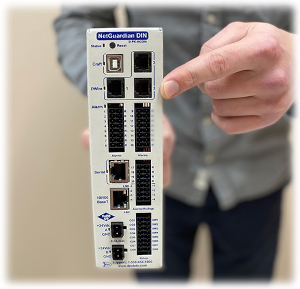Please give a one-word or short phrase response to the following question: 
What is the primary function of the device?

Monitoring and managing